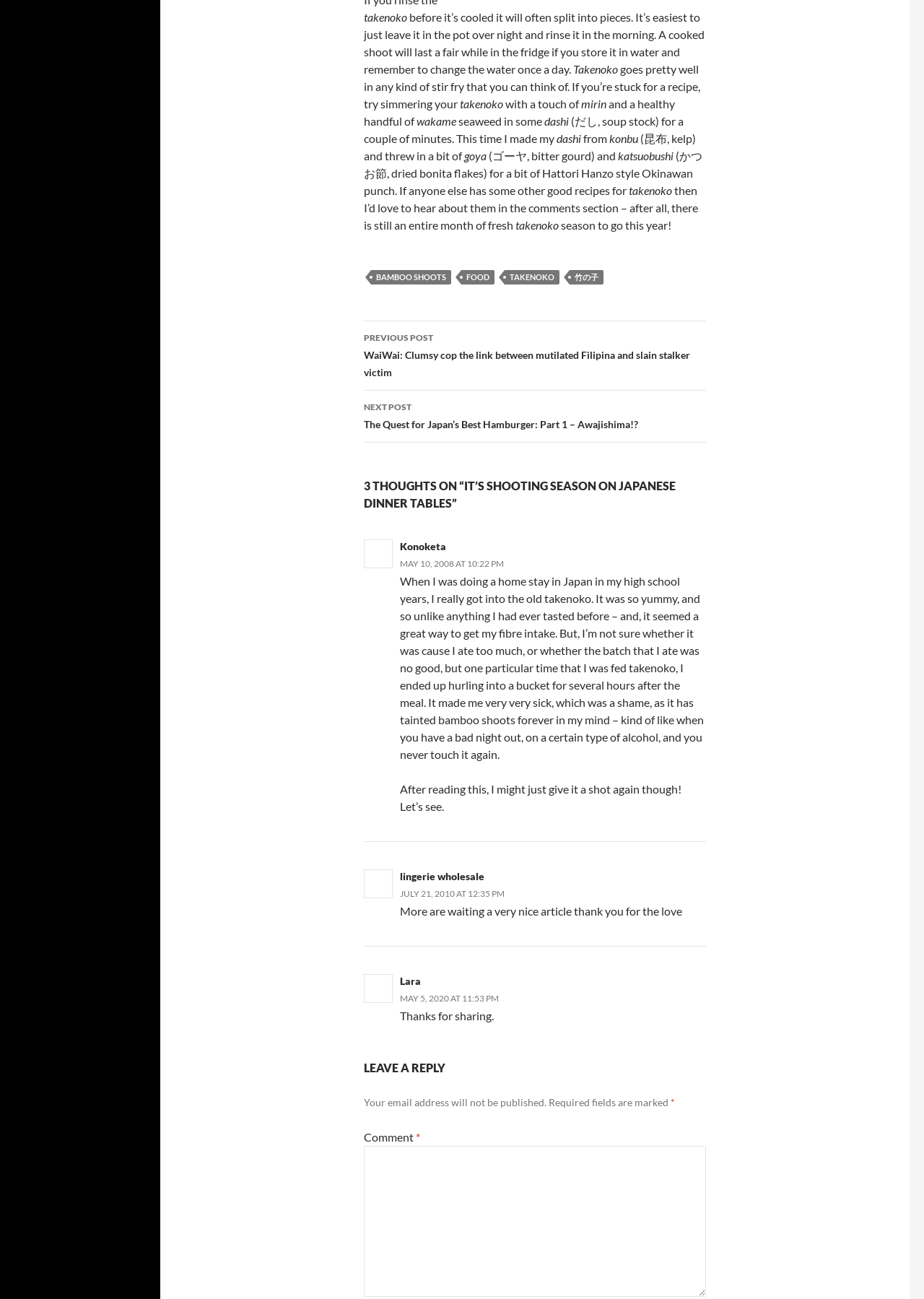Using the provided element description: "竹の子", identify the bounding box coordinates. The coordinates should be four floats between 0 and 1 in the order [left, top, right, bottom].

[0.616, 0.208, 0.653, 0.219]